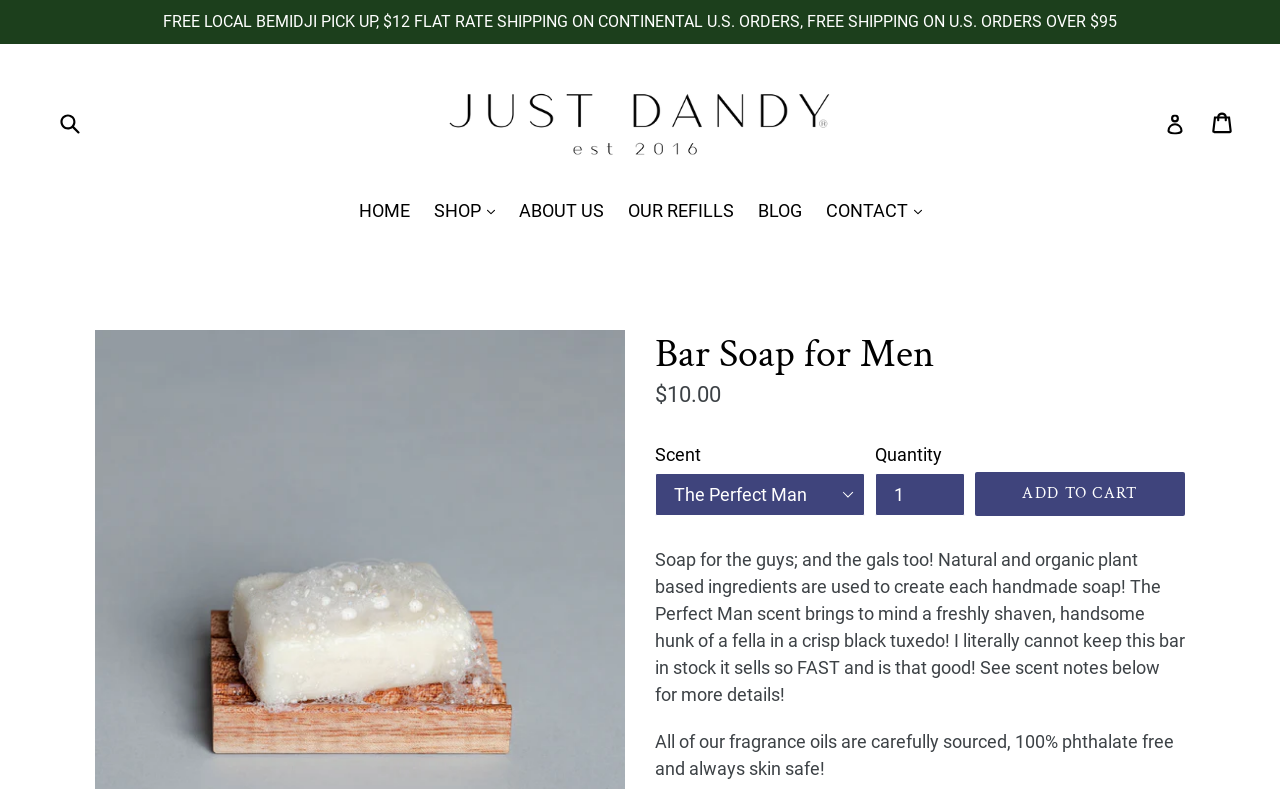Please specify the coordinates of the bounding box for the element that should be clicked to carry out this instruction: "Go to home page". The coordinates must be four float numbers between 0 and 1, formatted as [left, top, right, bottom].

[0.272, 0.249, 0.328, 0.287]